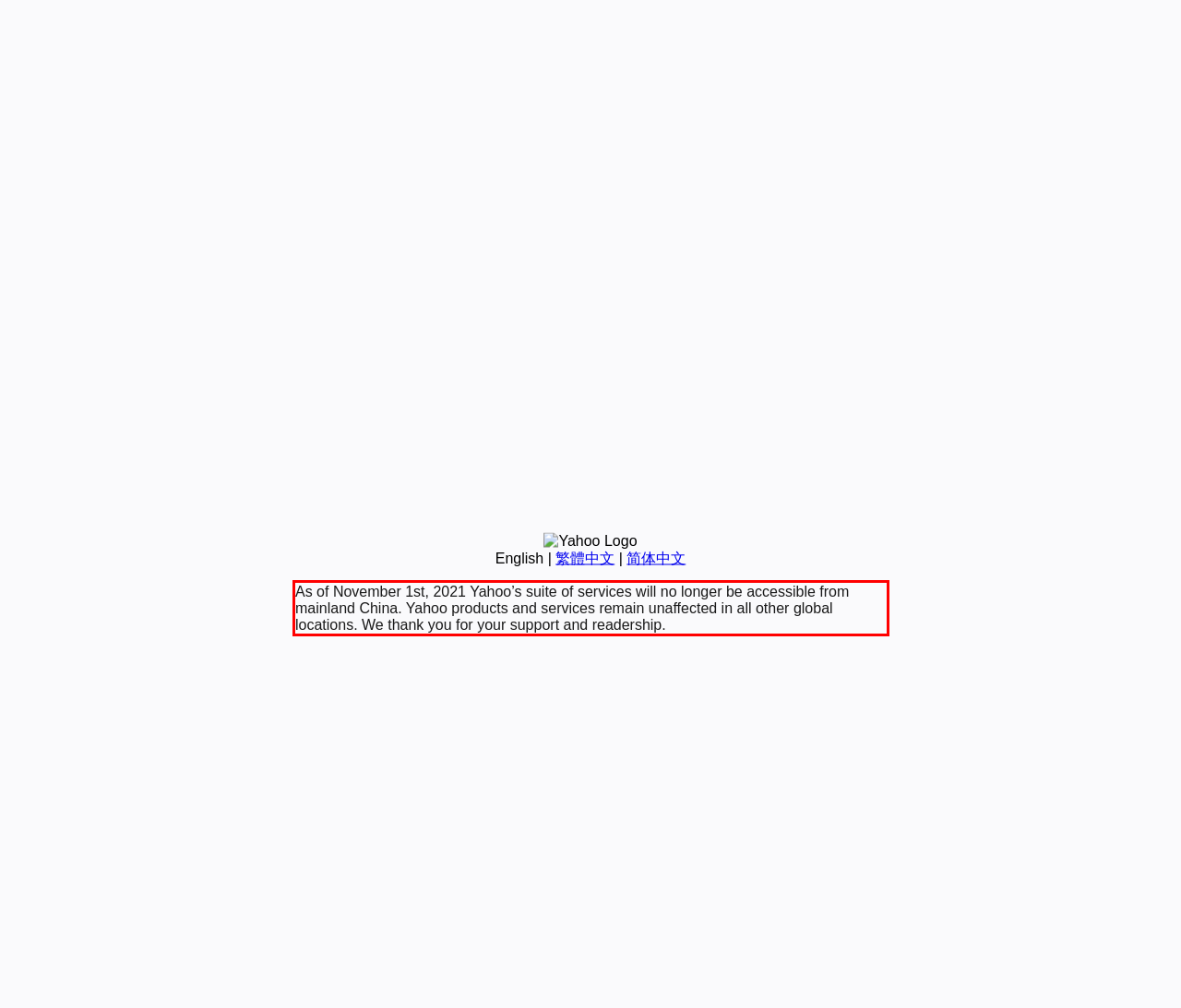Using the provided webpage screenshot, recognize the text content in the area marked by the red bounding box.

As of November 1st, 2021 Yahoo’s suite of services will no longer be accessible from mainland China. Yahoo products and services remain unaffected in all other global locations. We thank you for your support and readership.